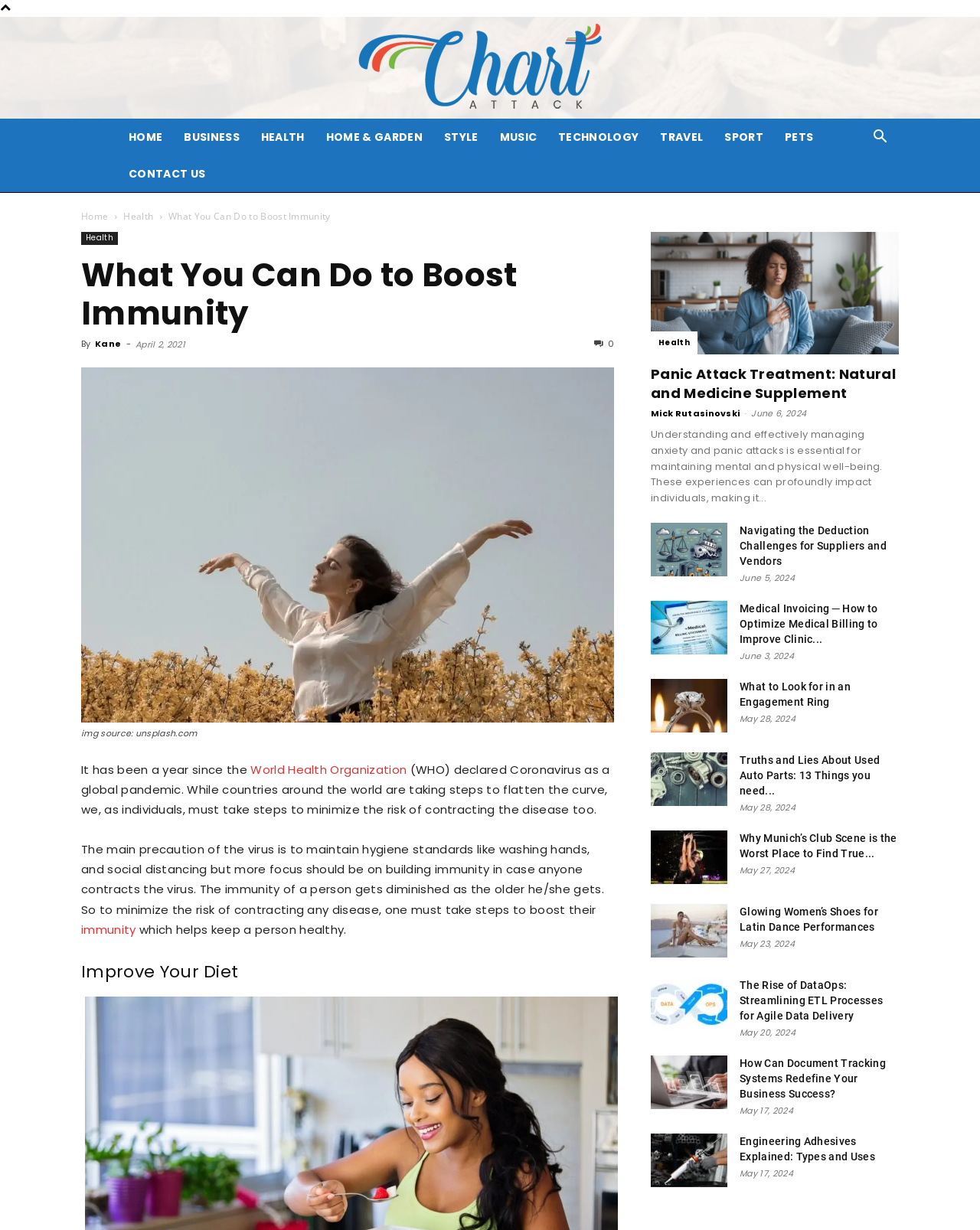Provide a thorough description of the webpage's content and layout.

The webpage is about boosting immunity and has a title "What You Can Do to Boost Immunity - Chart Attack". At the top, there is a navigation menu with links to different categories such as "HOME", "BUSINESS", "HEALTH", and others. Below the navigation menu, there is a search button on the right side.

The main content of the webpage is divided into sections. The first section has a heading "What You Can Do to Boost Immunity" and a subheading "By Kane" with a date "April 2, 2021". Below the heading, there is an image with a caption "img source: unsplash.com". The text in this section discusses the importance of building immunity to minimize the risk of contracting diseases.

The next section has a heading "Improve Your Diet" but the content is not provided. Below this section, there are several articles or blog posts related to health and wellness, each with a heading, a link, and a date. The articles are arranged in a grid layout with images accompanying each article. The topics of the articles range from panic attack treatment to medical invoicing and even engagement rings.

Overall, the webpage appears to be a health and wellness blog or website with a focus on providing information and tips on boosting immunity and managing various health conditions.